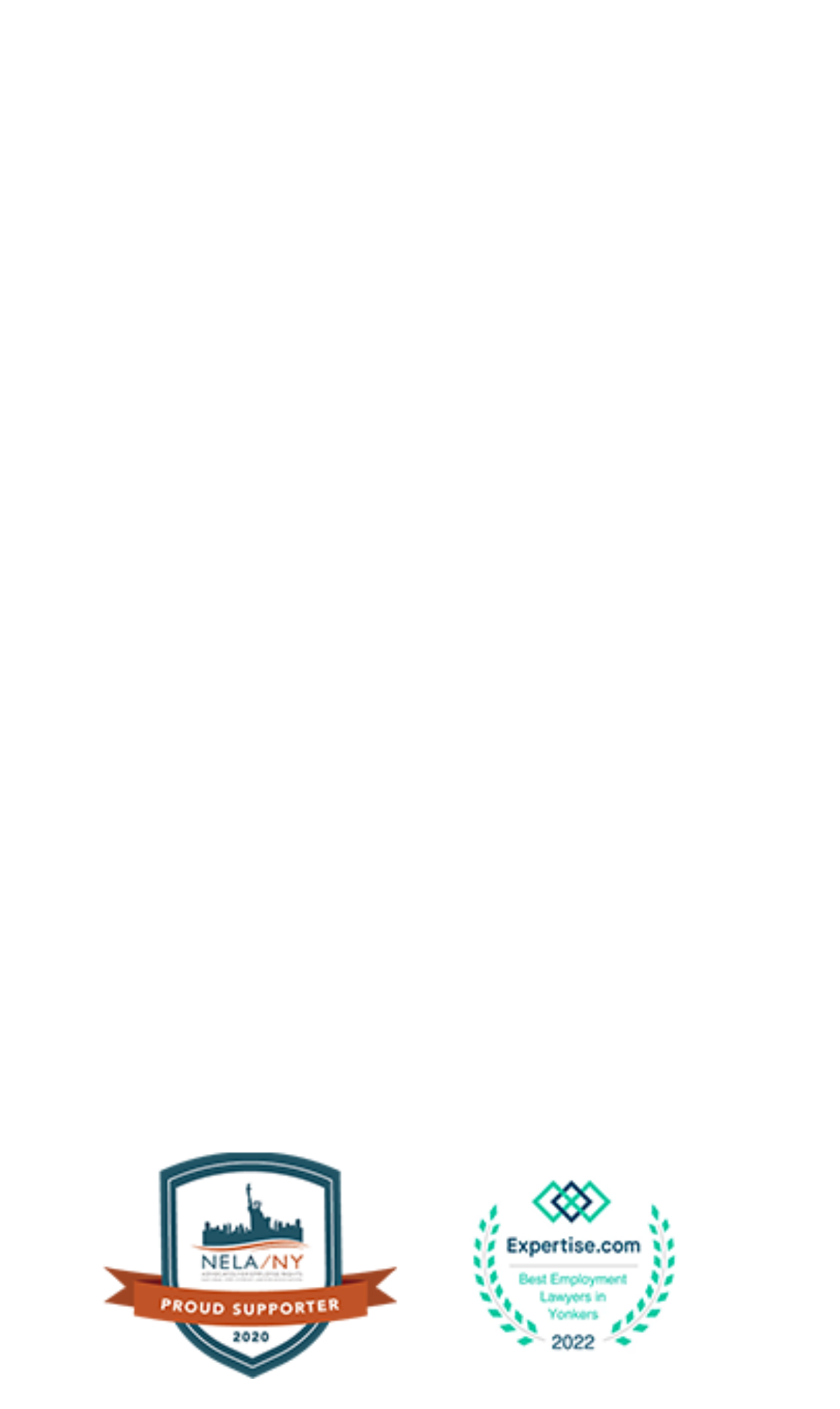Answer the following inquiry with a single word or phrase:
What is the purpose of the website?

Legal services